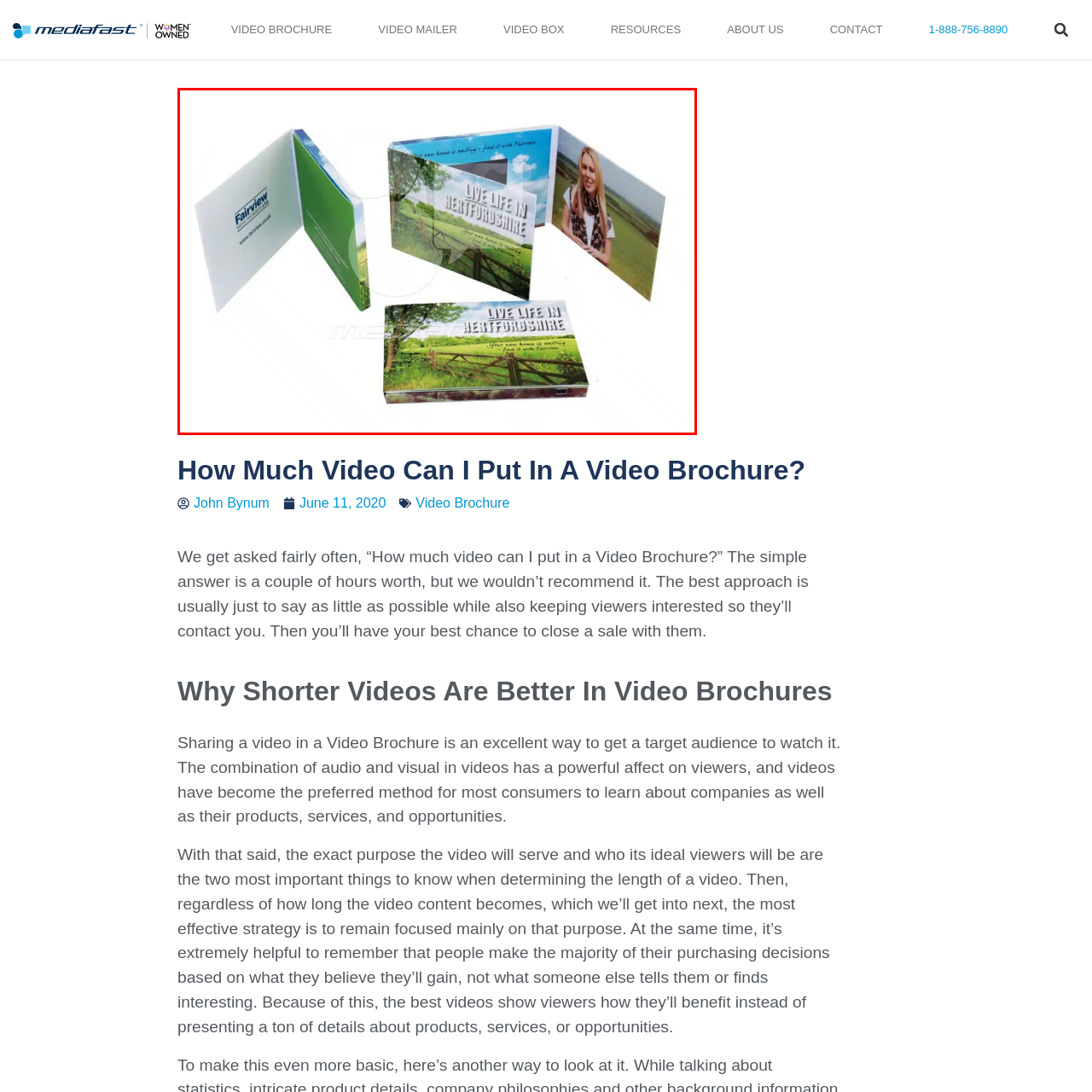What is the purpose of the brochure?
Analyze the image encased by the red bounding box and elaborate on your answer to the question.

The purpose of the brochure is to captivate potential customers and highlight the benefits of living in the area, as it combines attractive visuals with informative messaging to effectively engage with its target audience.